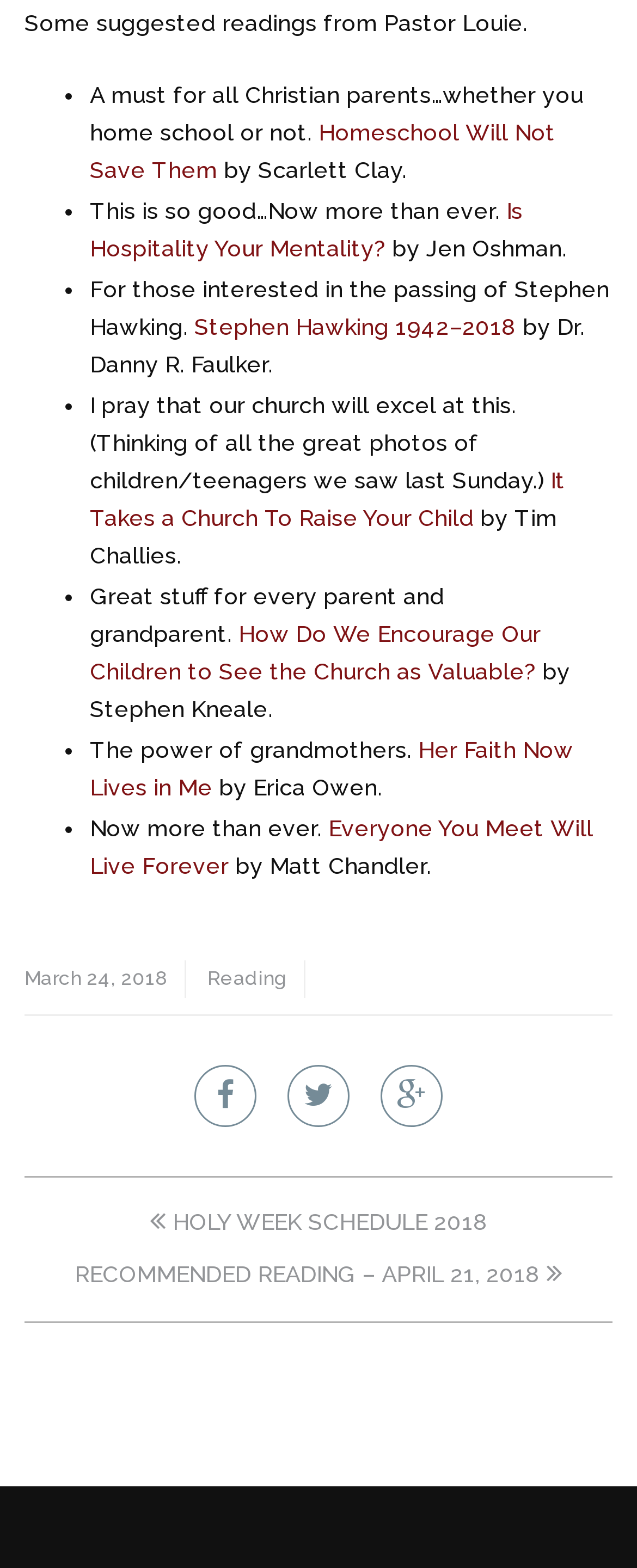Kindly determine the bounding box coordinates of the area that needs to be clicked to fulfill this instruction: "Click on 'Homeschool Will Not Save Them'".

[0.141, 0.076, 0.872, 0.116]